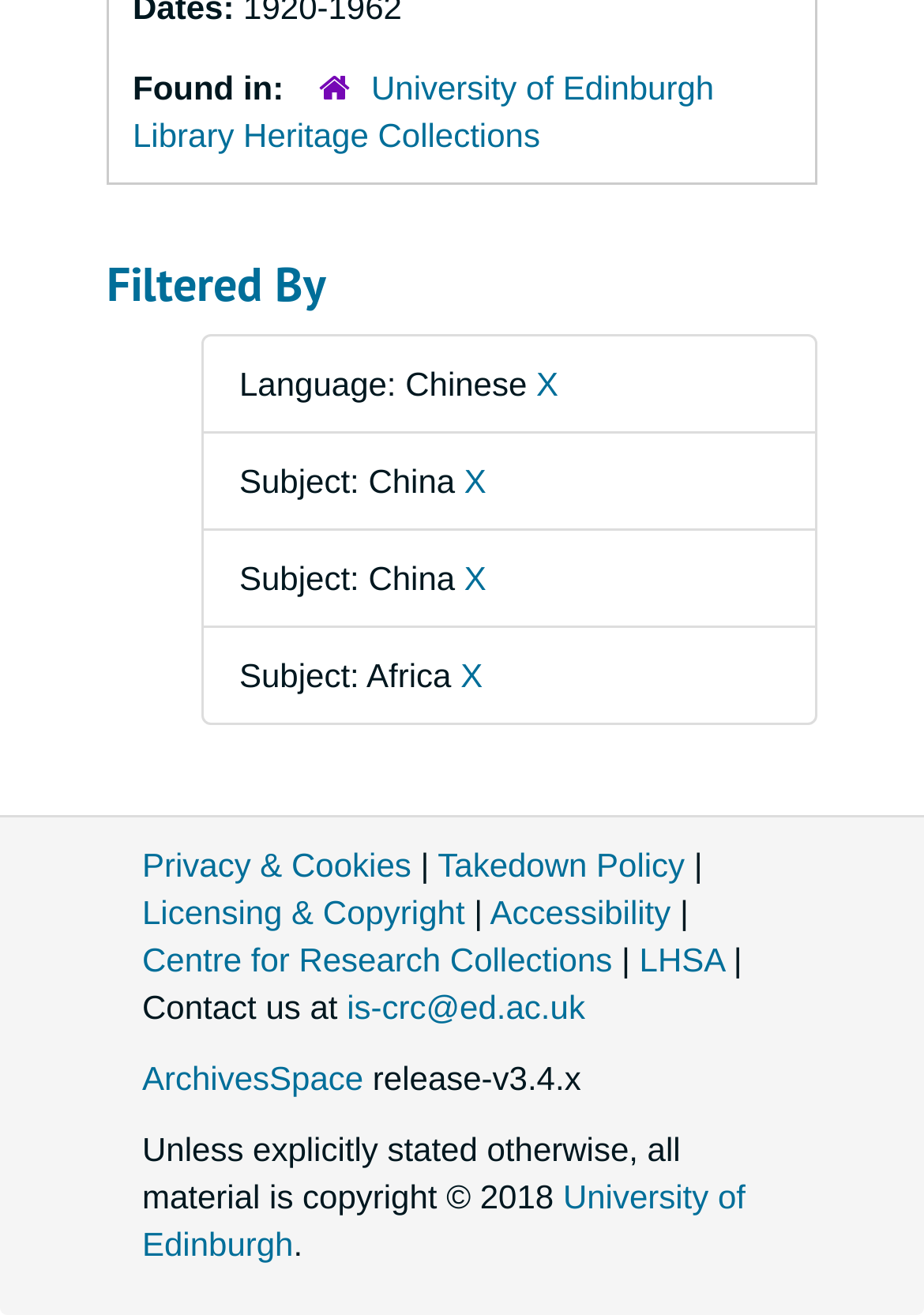Please determine the bounding box coordinates of the element to click in order to execute the following instruction: "Go to Centre for Research Collections". The coordinates should be four float numbers between 0 and 1, specified as [left, top, right, bottom].

[0.154, 0.715, 0.663, 0.744]